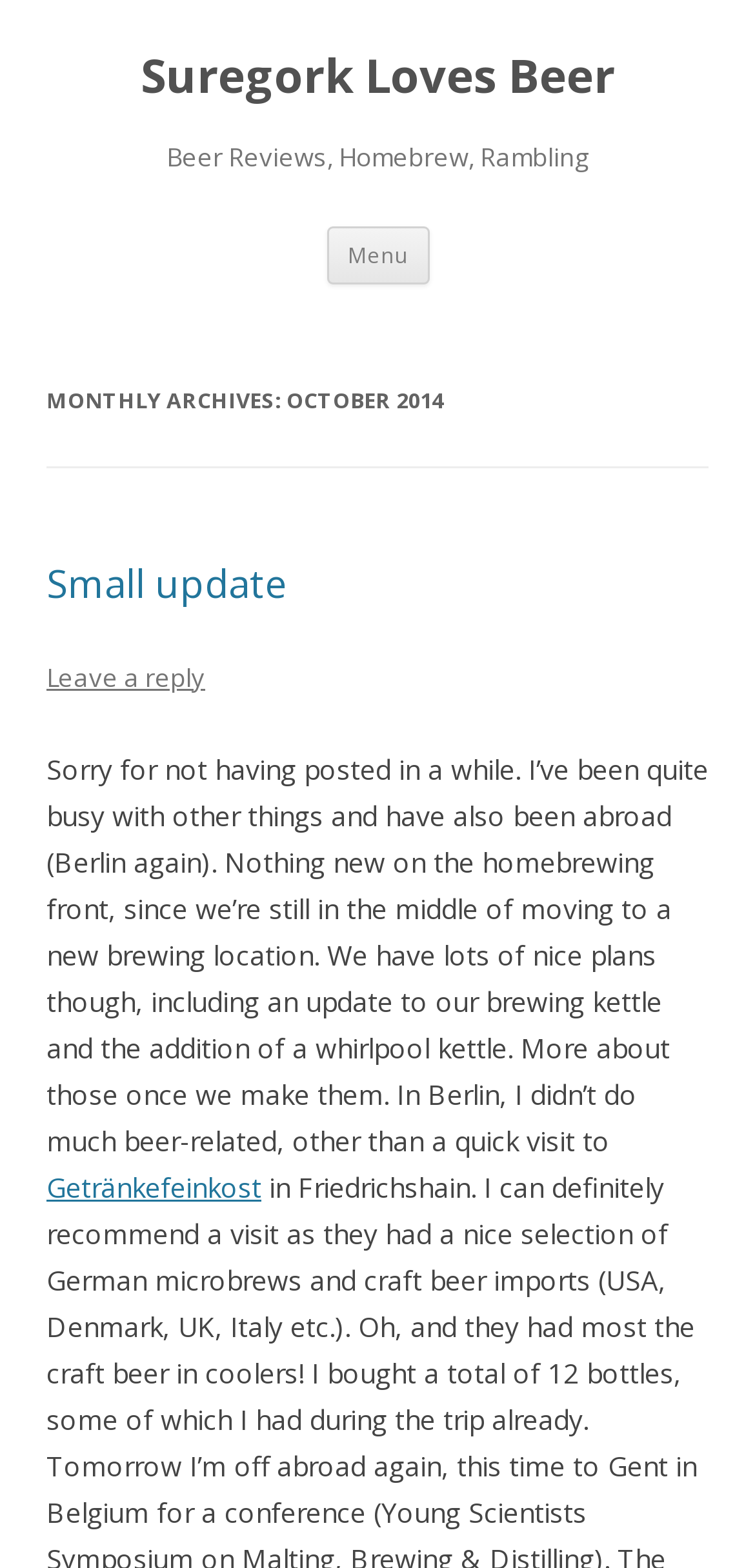Examine the image and give a thorough answer to the following question:
What is the author's current status with homebrewing?

The author mentions that they haven't done much beer-related activity recently, and that they're in the middle of moving to a new brewing location. This suggests that the author's homebrewing activities are currently on hold.